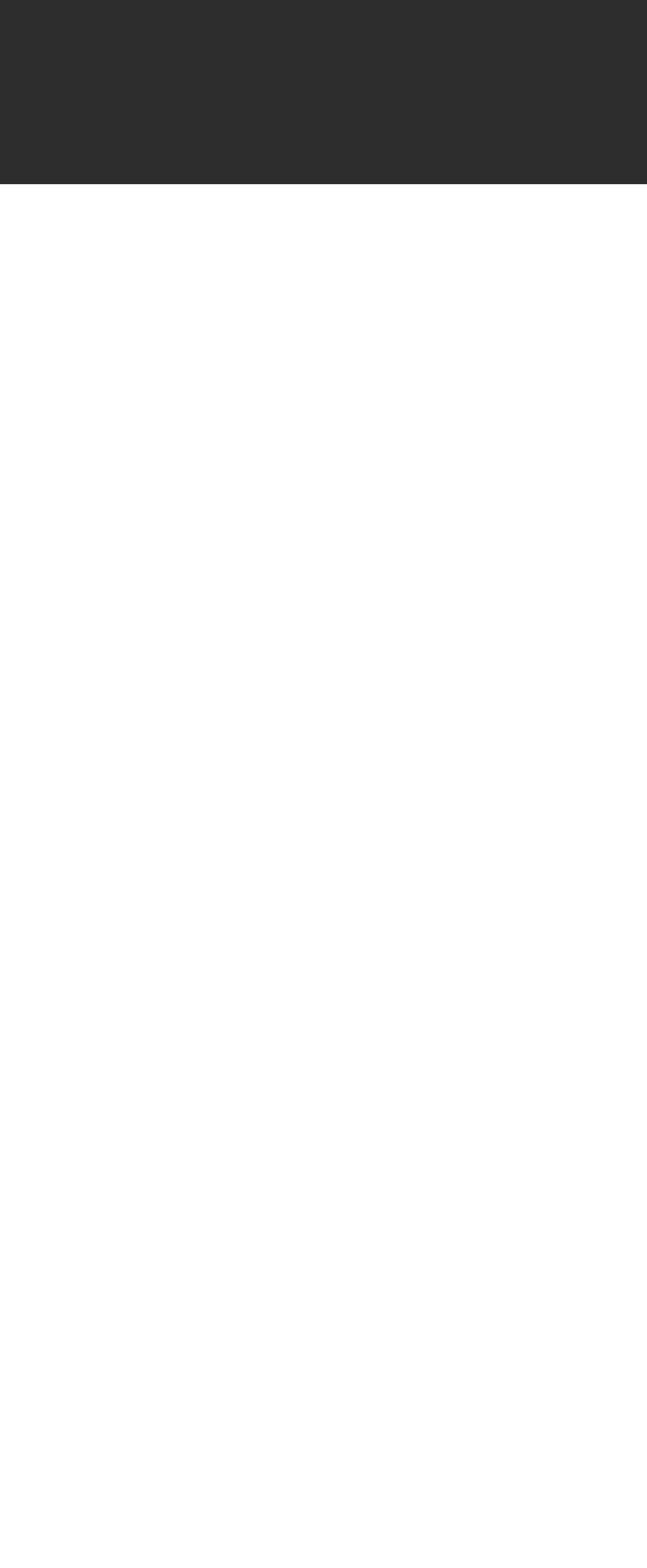What is the image associated with the 'iba.Topics' link? Refer to the image and provide a one-word or short phrase answer.

None